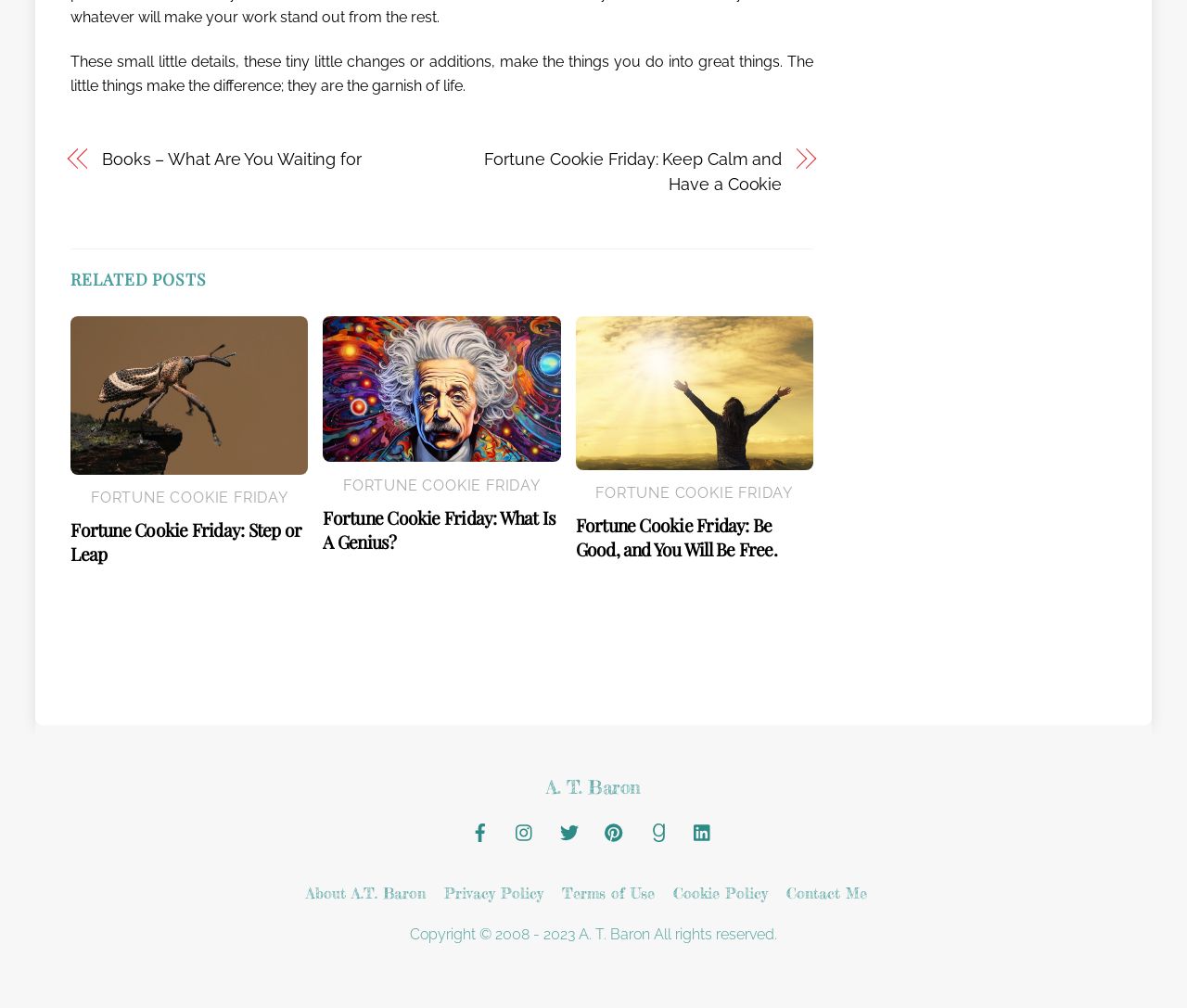What is the quote at the top of the webpage about?
Provide a one-word or short-phrase answer based on the image.

Little things making a difference